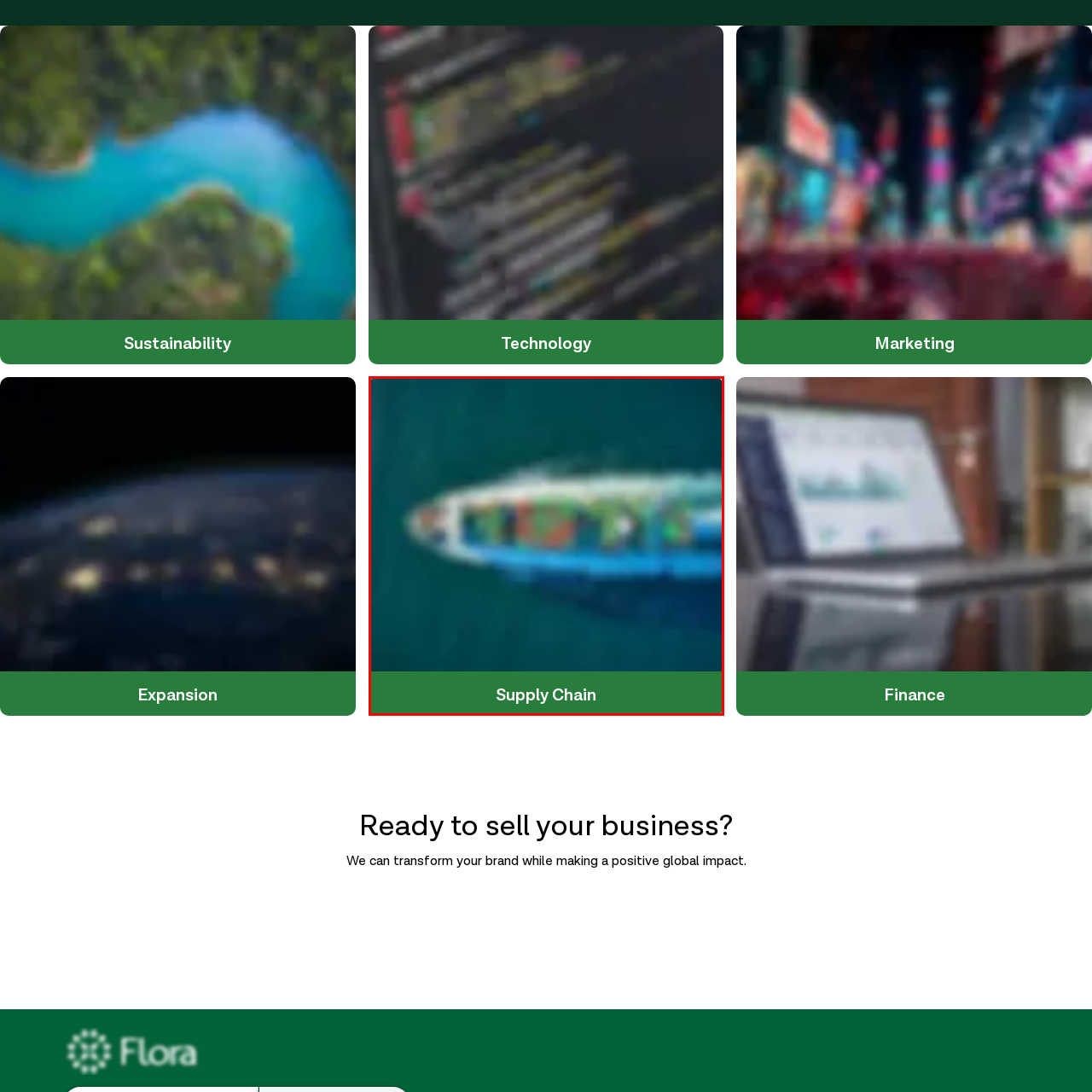Inspect the image bordered by the red bounding box and supply a comprehensive response to the upcoming question based on what you see in the image: What is the purpose of the green banner at the bottom of the image?

The green banner prominently displays the phrase 'Supply Chain', which suggests that its purpose is to highlight the importance of logistics and the movement of goods in global trade and supply chain management.